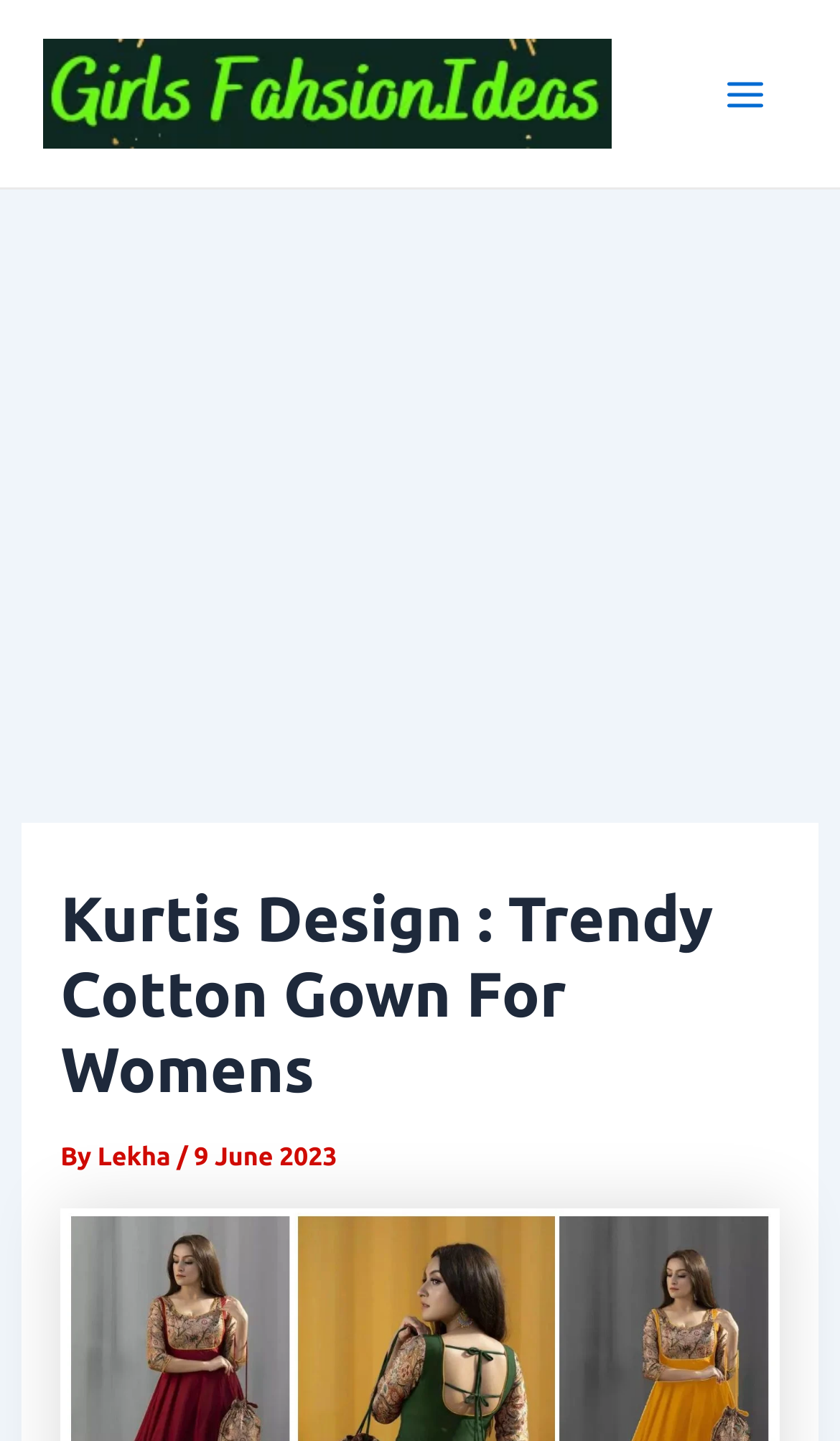Refer to the image and provide an in-depth answer to the question:
What is the author of the article?

The author of the article can be found by looking at the text below the main heading, where it says 'By Lekha'. This indicates that Lekha is the author of the article.